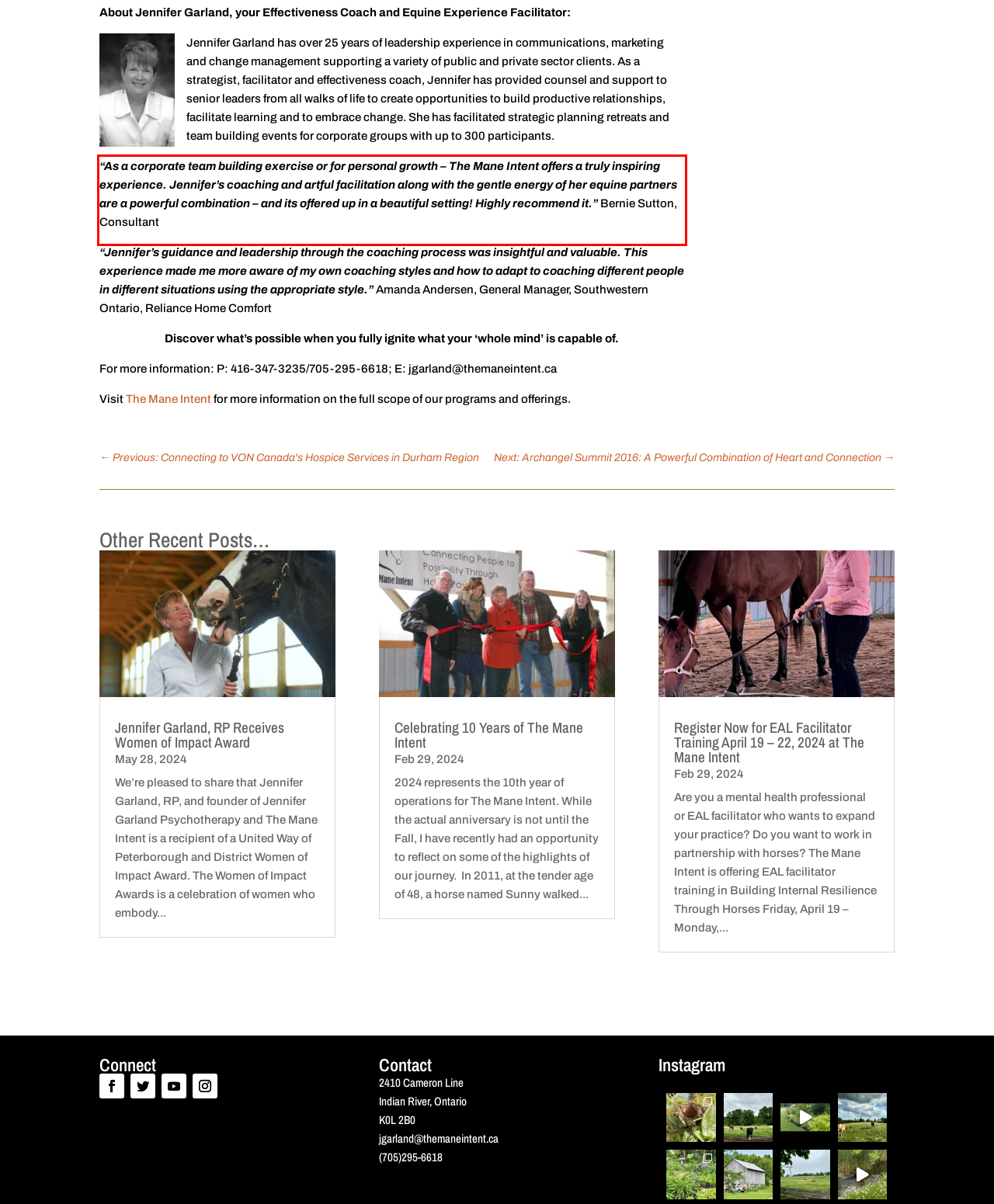Using the provided screenshot of a webpage, recognize the text inside the red rectangle bounding box by performing OCR.

“As a corporate team building exercise or for personal growth – The Mane Intent offers a truly inspiring experience. Jennifer’s coaching and artful facilitation along with the gentle energy of her equine partners are a powerful combination – and its offered up in a beautiful setting! Highly recommend it.” Bernie Sutton, Consultant